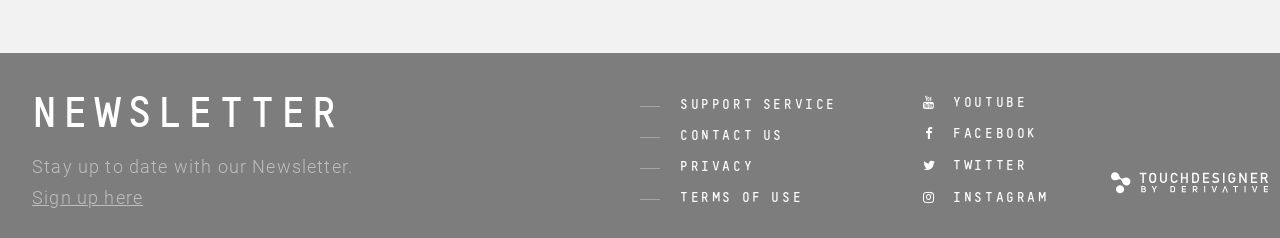Provide the bounding box coordinates in the format (top-left x, top-left y, bottom-right x, bottom-right y). All values are floating point numbers between 0 and 1. Determine the bounding box coordinate of the UI element described as: YouTube

[0.745, 0.405, 0.803, 0.46]